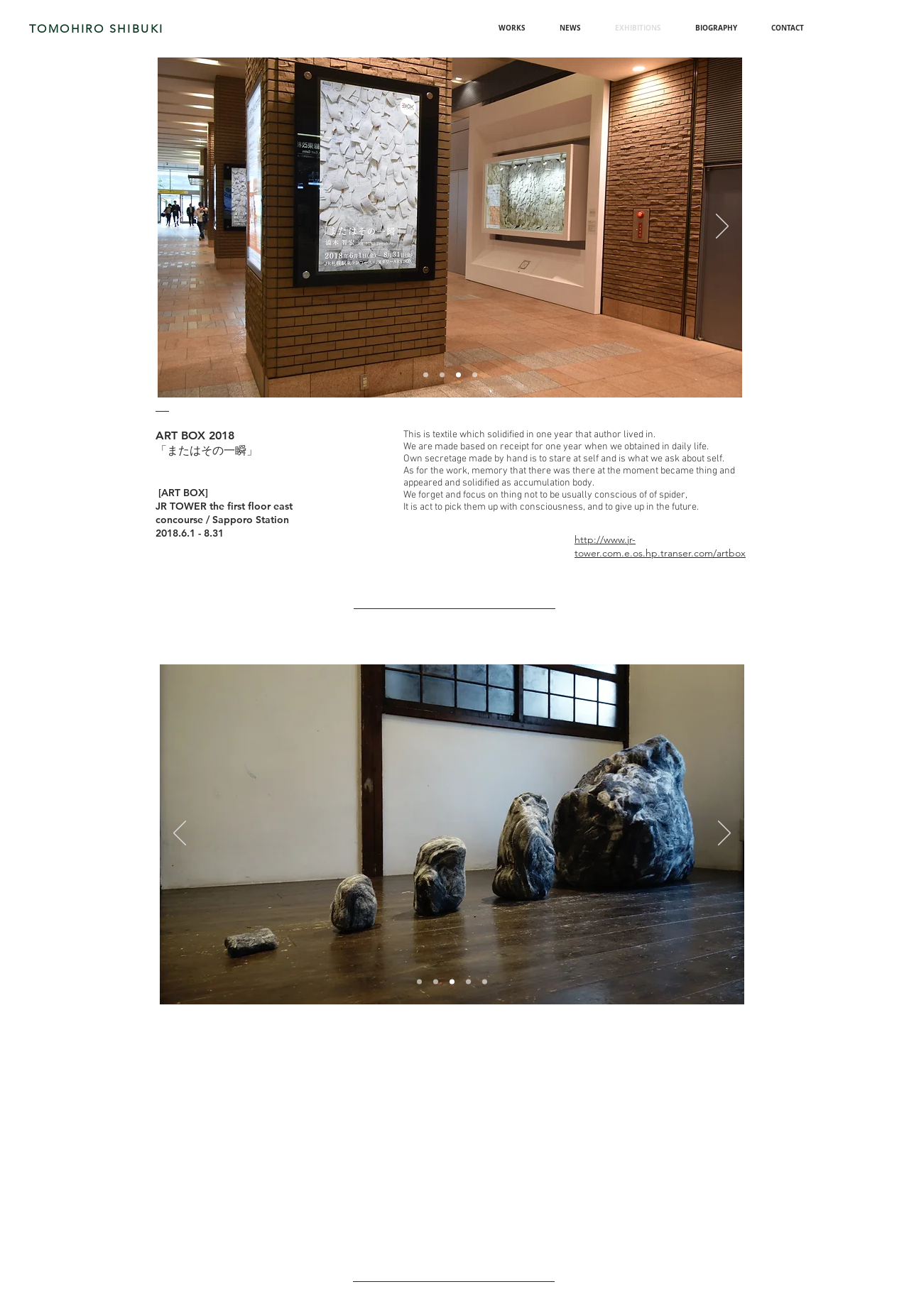Find the bounding box coordinates for the area you need to click to carry out the instruction: "Click the 'WORKS' link". The coordinates should be four float numbers between 0 and 1, indicated as [left, top, right, bottom].

[0.53, 0.015, 0.597, 0.028]